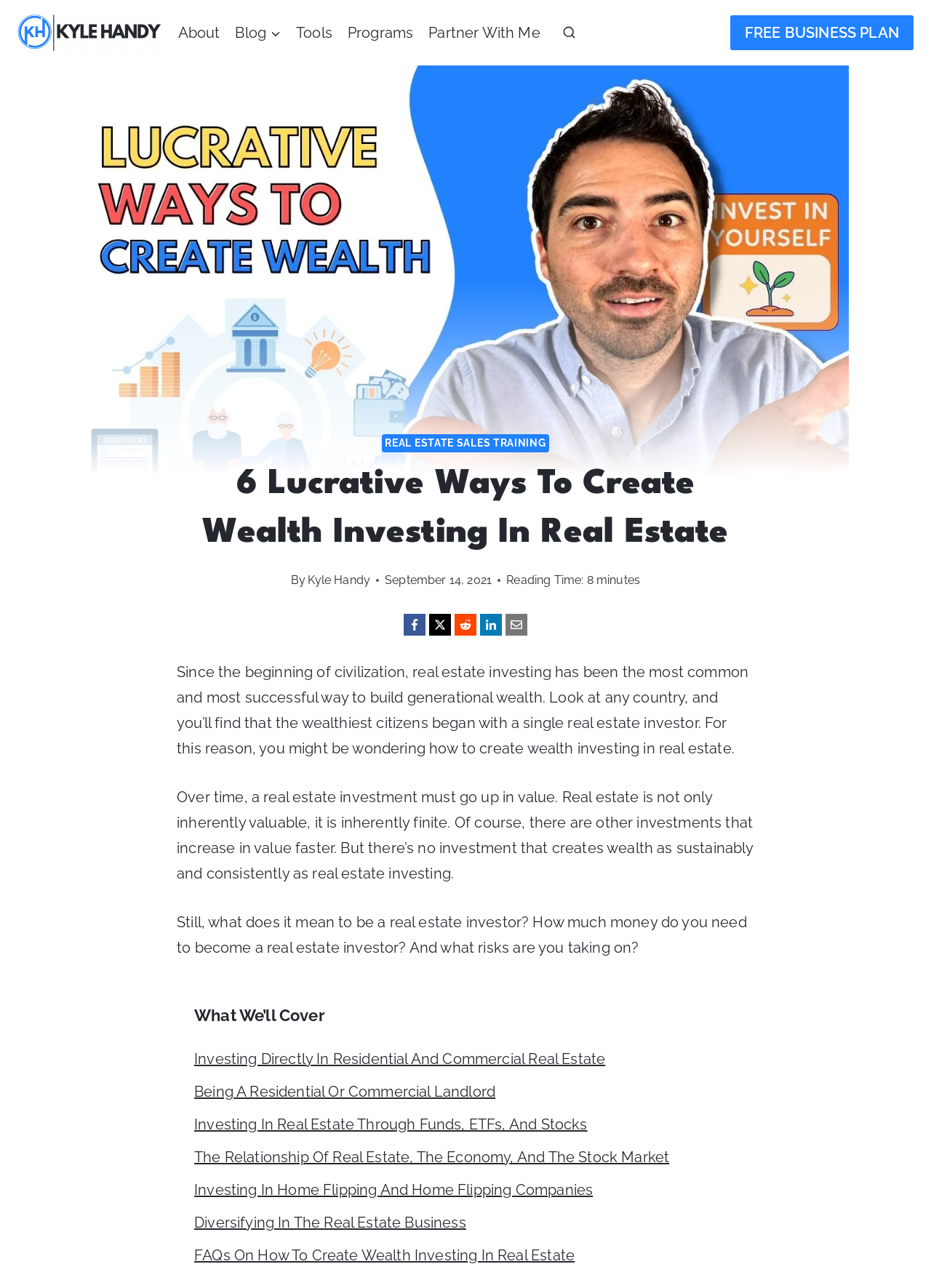Please identify the bounding box coordinates of the area that needs to be clicked to follow this instruction: "View the 'FREE BUSINESS PLAN'".

[0.784, 0.012, 0.981, 0.039]